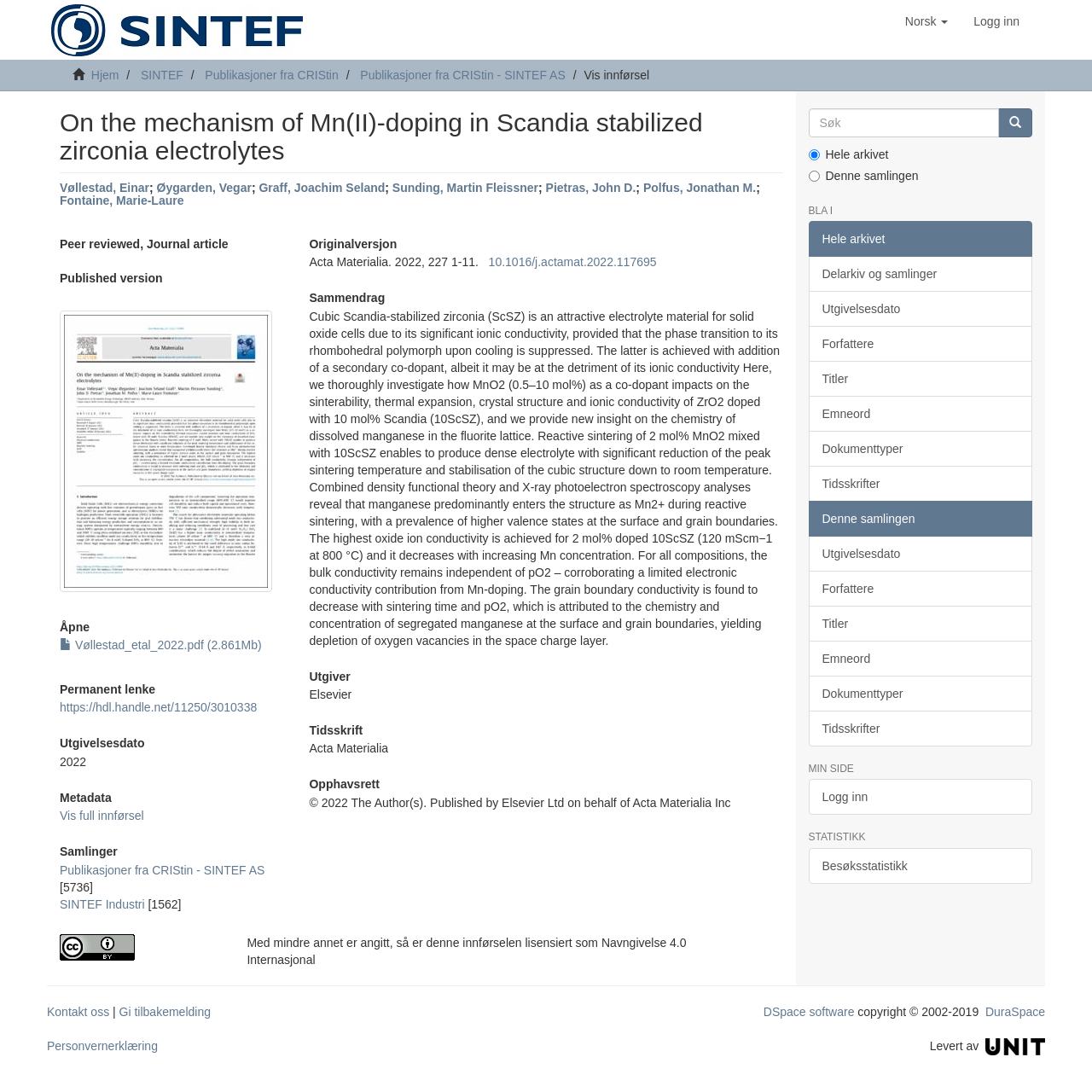Locate the bounding box coordinates of the element that should be clicked to fulfill the instruction: "Search for something".

[0.74, 0.099, 0.915, 0.126]